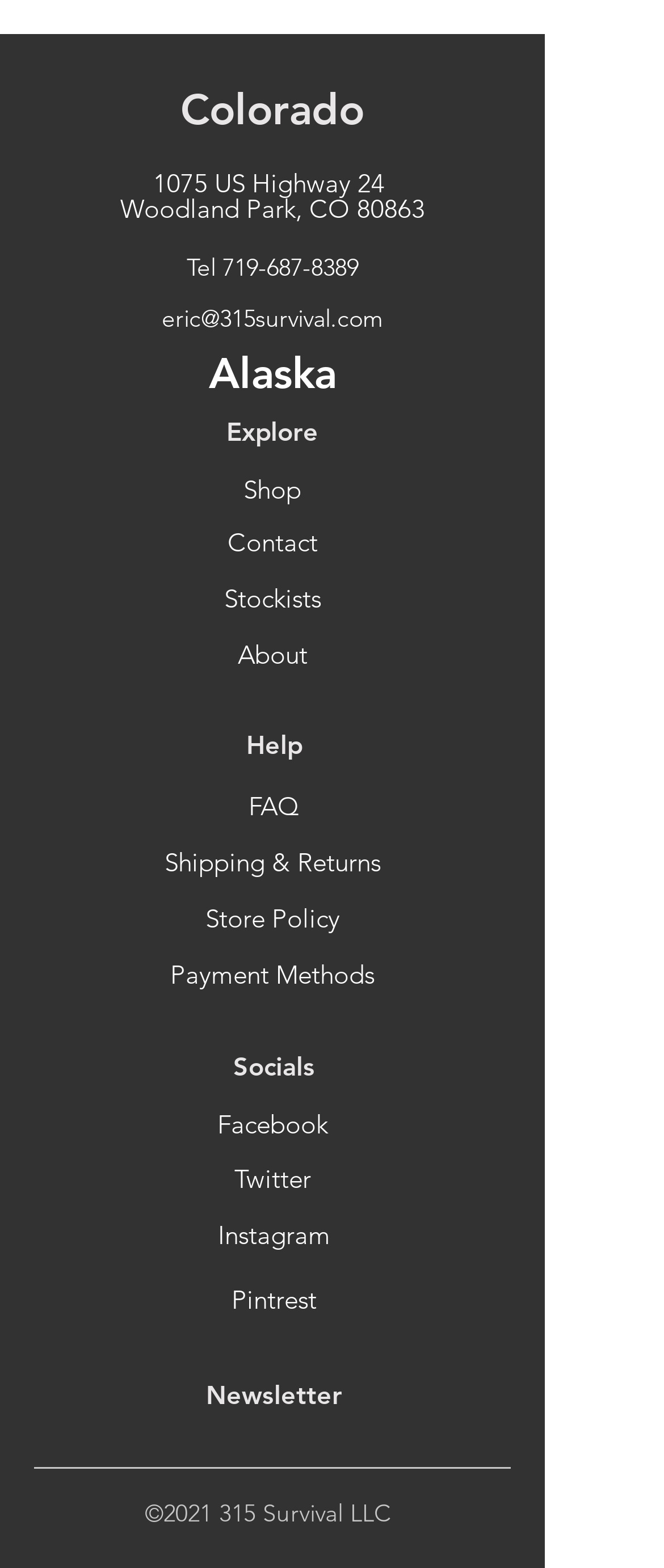Pinpoint the bounding box coordinates of the clickable area necessary to execute the following instruction: "Check the Facebook page". The coordinates should be given as four float numbers between 0 and 1, namely [left, top, right, bottom].

[0.051, 0.705, 0.769, 0.729]